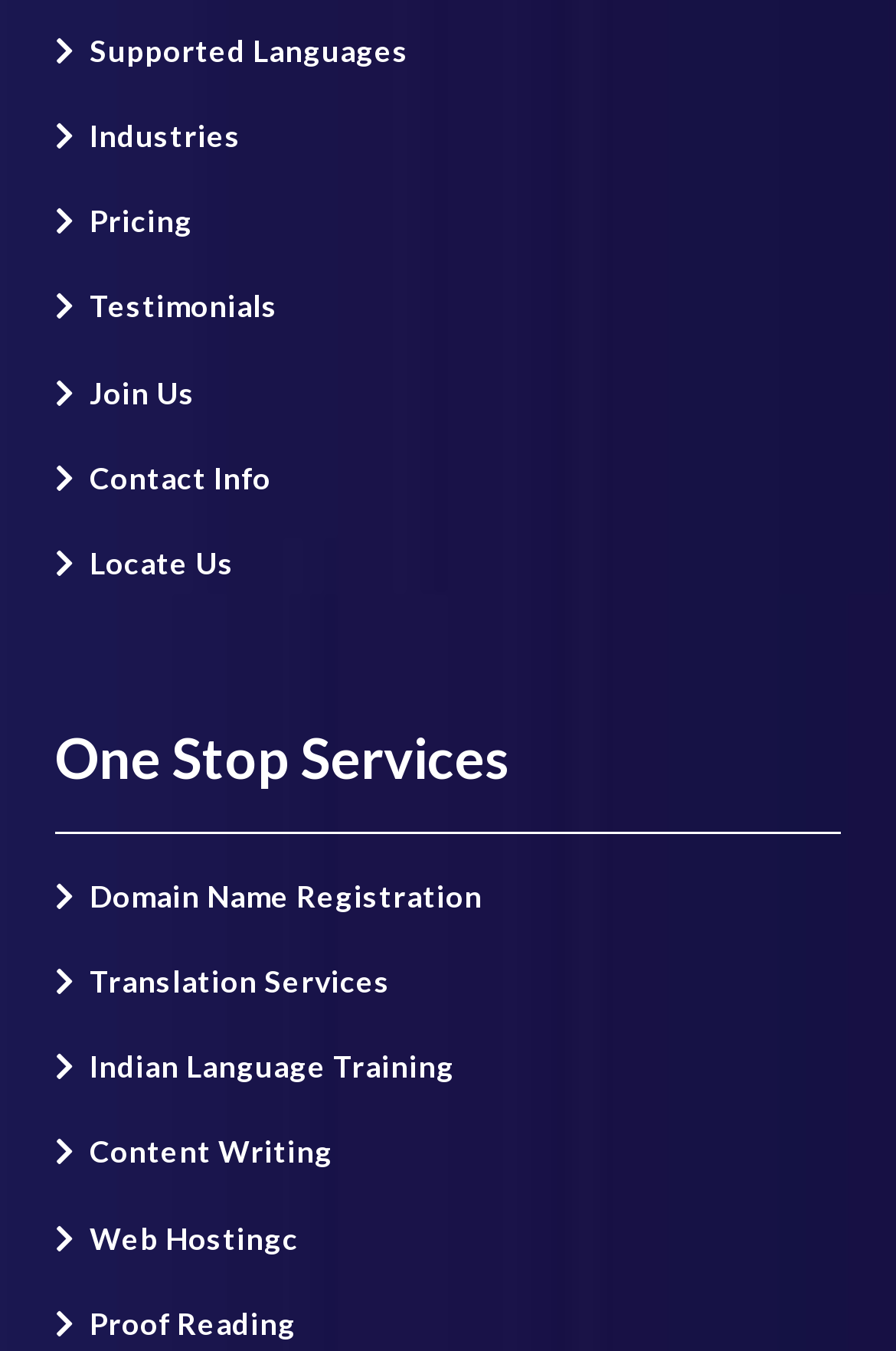Pinpoint the bounding box coordinates of the element that must be clicked to accomplish the following instruction: "Go to home page". The coordinates should be in the format of four float numbers between 0 and 1, i.e., [left, top, right, bottom].

None